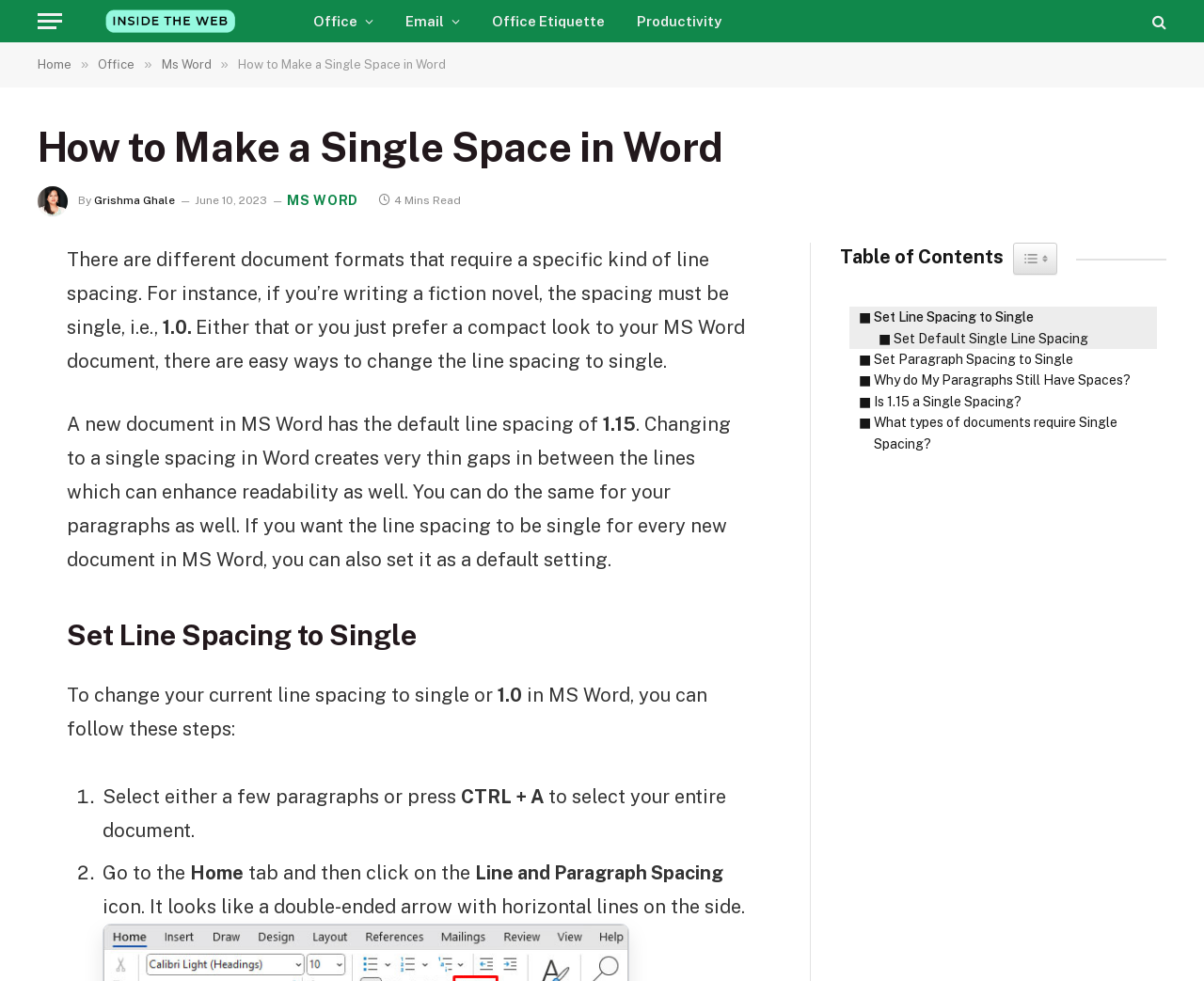What is the purpose of the 'Line and Paragraph Spacing' icon?
Give a one-word or short-phrase answer derived from the screenshot.

To change line spacing